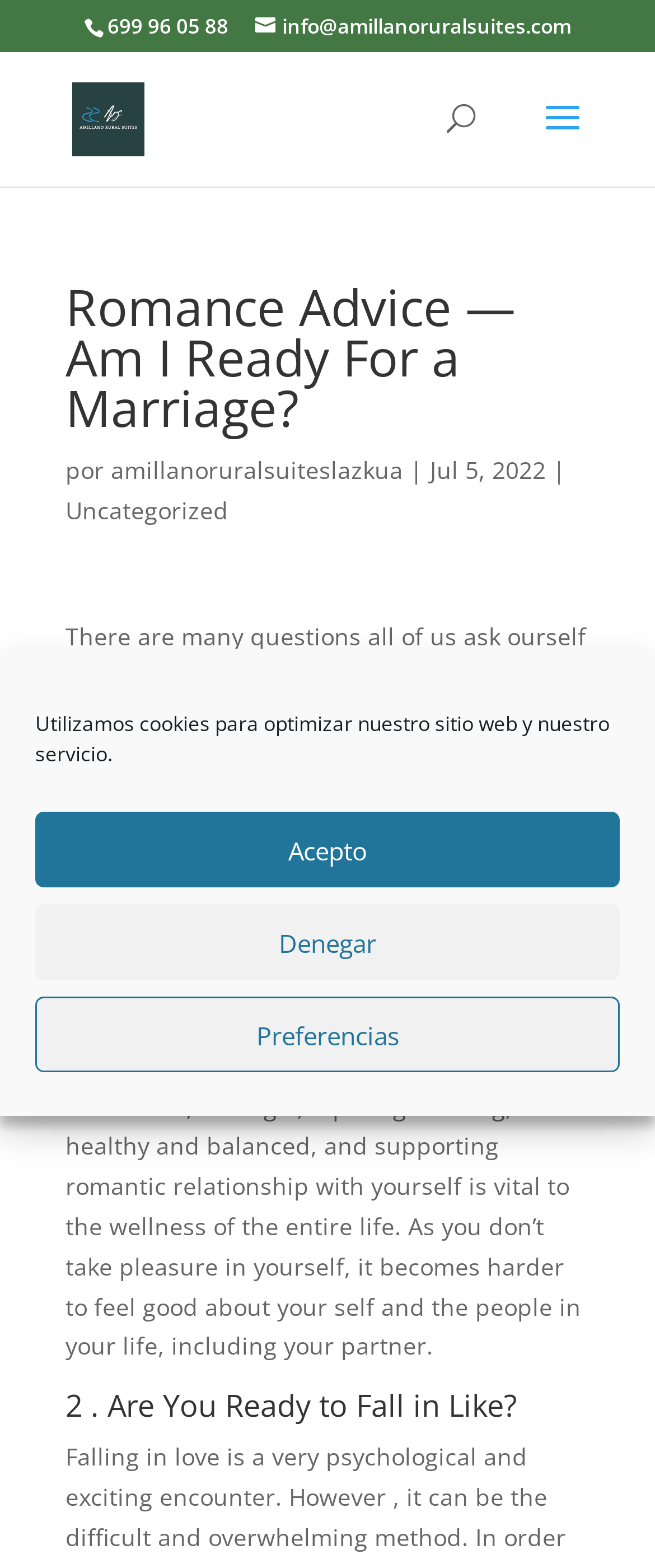Utilize the details in the image to thoroughly answer the following question: What is the category of the article 'Romance Advice — Am I Ready For a Marriage?'?

The category of the article 'Romance Advice — Am I Ready For a Marriage?' can be found below the title of the article, which is Uncategorized.